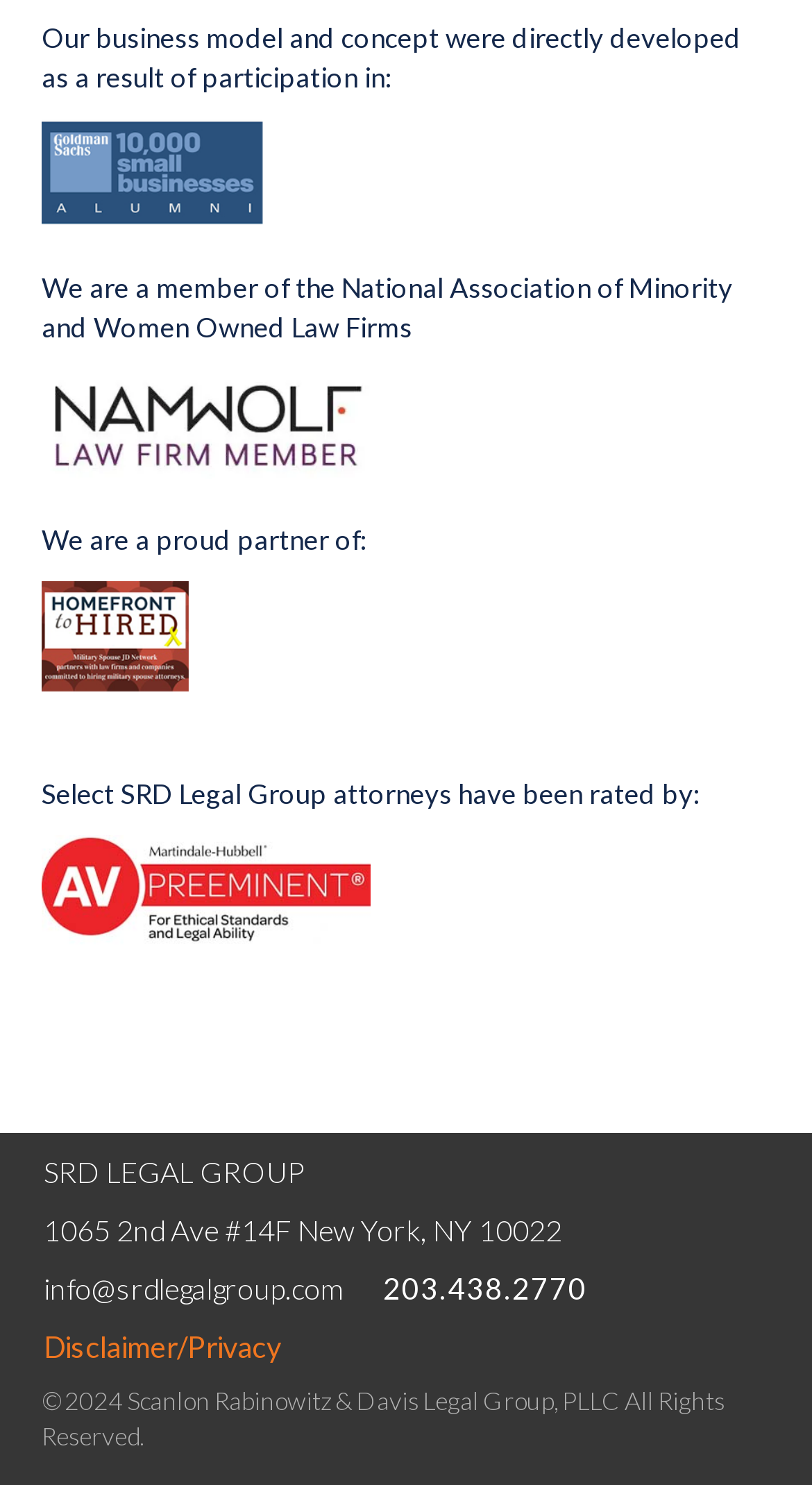Answer in one word or a short phrase: 
What is the address of the law firm?

1065 2nd Ave #14F New York, NY 10022